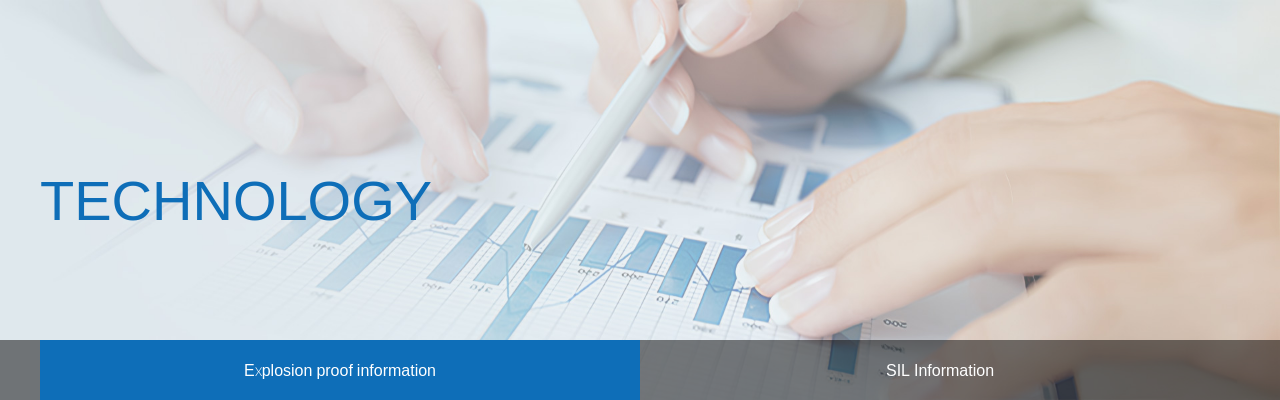What is the theme of the visual composition?
Answer the question with a single word or phrase derived from the image.

Technology and safety